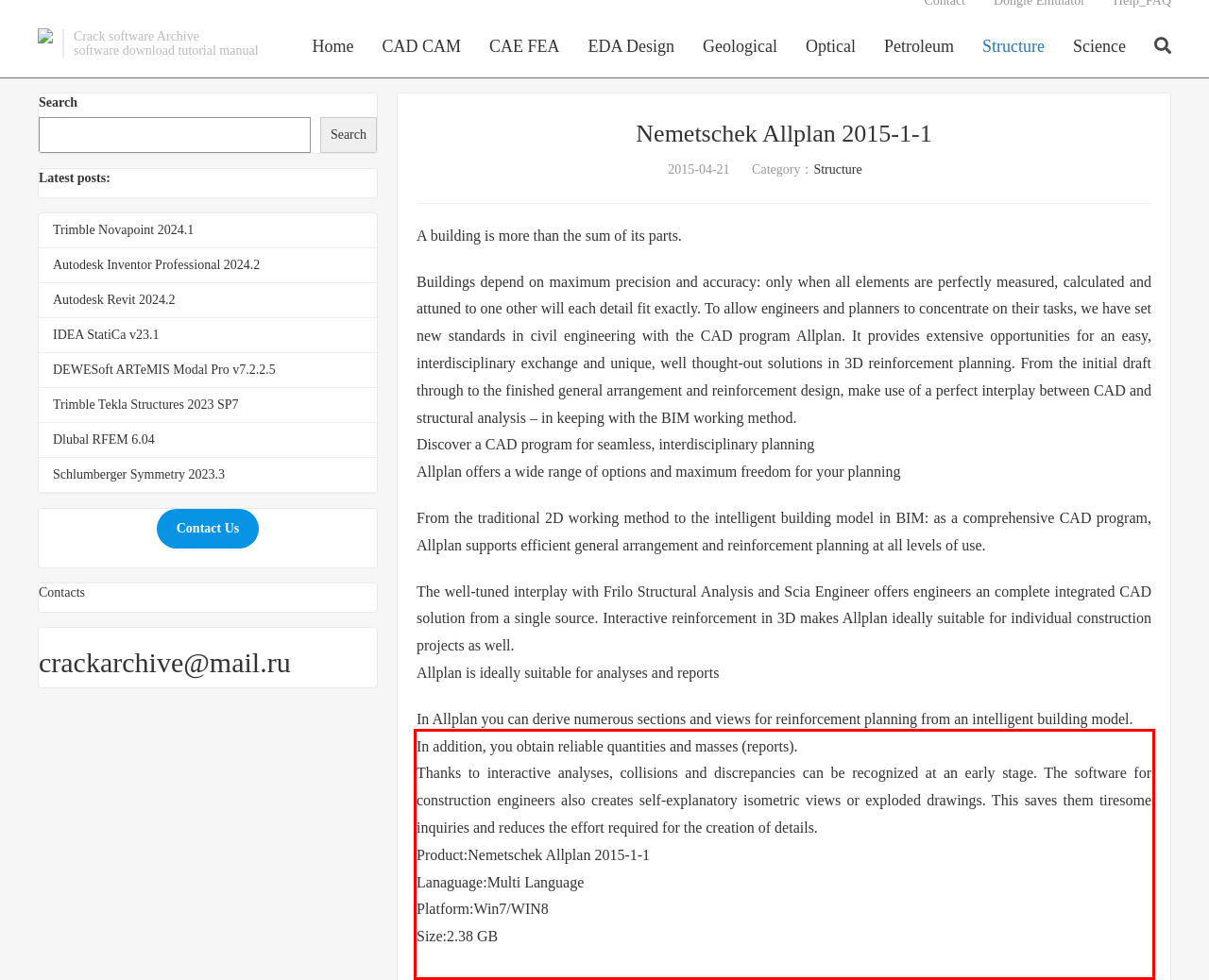With the given screenshot of a webpage, locate the red rectangle bounding box and extract the text content using OCR.

In Allplan you can derive numerous sections and views for reinforcement planning from an intelligent building model. In addition, you obtain reliable quantities and masses (reports). Thanks to interactive analyses, collisions and discrepancies can be recognized at an early stage. The software for construction engineers also creates self-explanatory isometric views or exploded drawings. This saves them tiresome inquiries and reduces the effort required for the creation of details. Product:Nemetschek Allplan 2015-1-1 Lanaguage:Multi Language Platform:Win7/WIN8 Size:2.38 GB